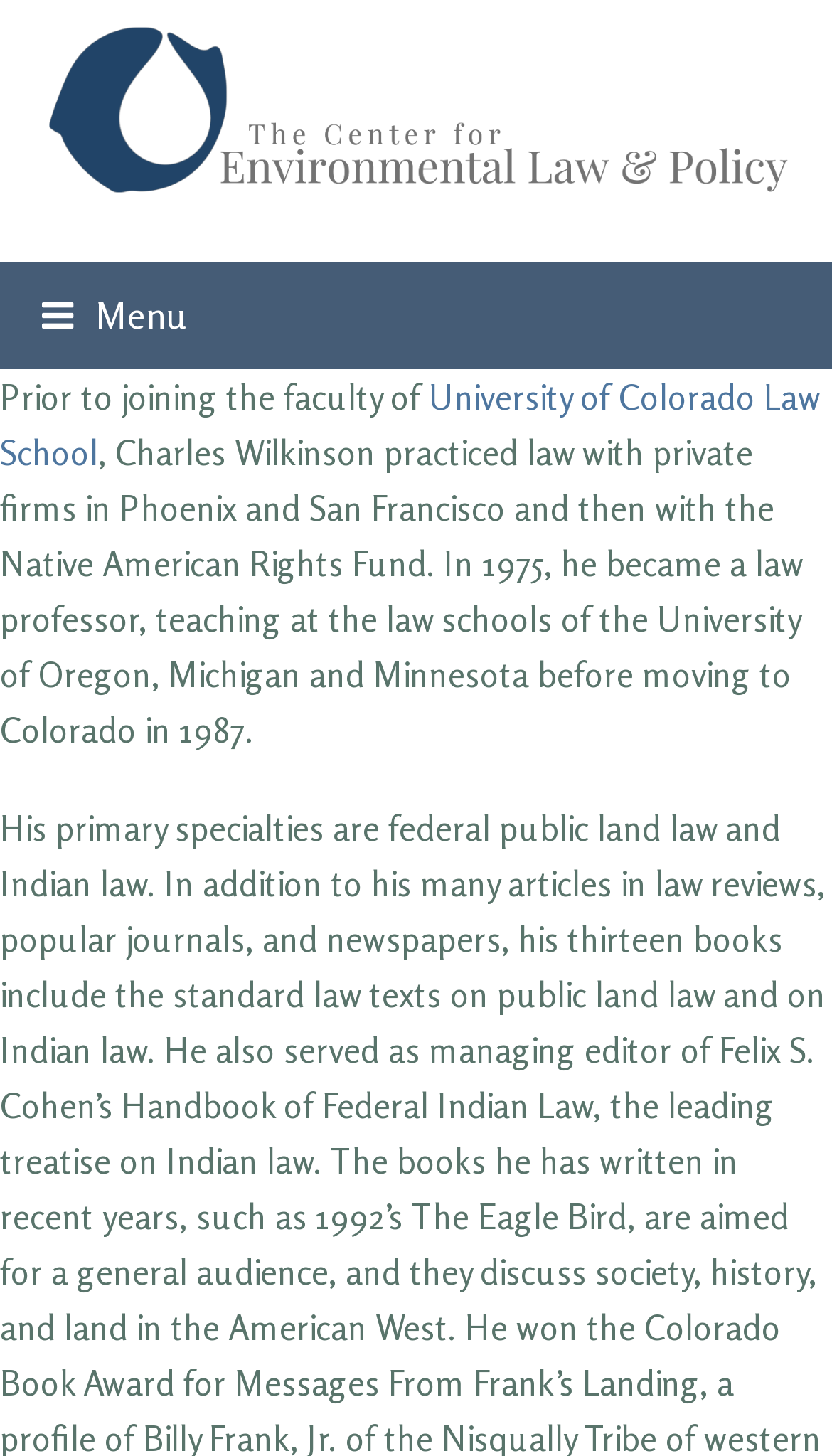Provide a brief response to the question using a single word or phrase: 
What organization did Charles Wilkinson practice law with?

Native American Rights Fund